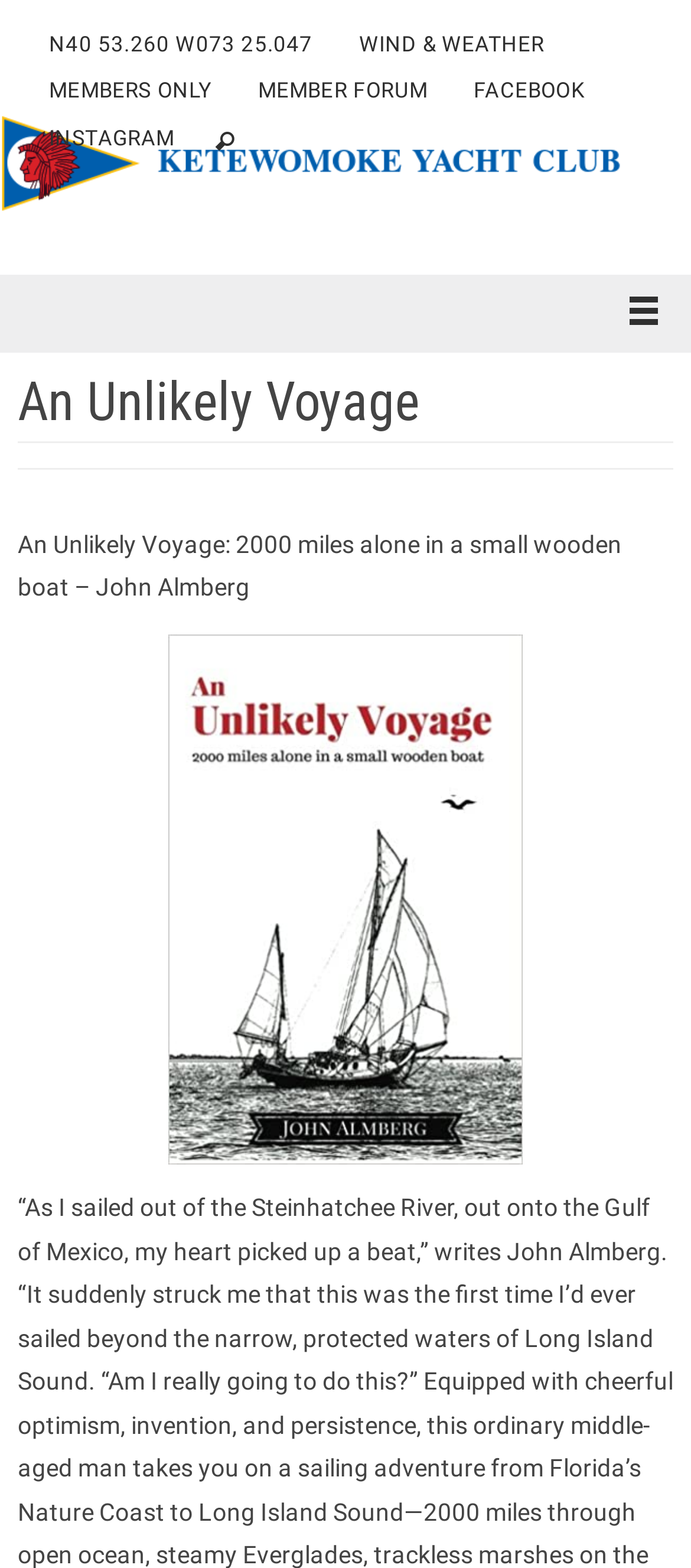Summarize the contents and layout of the webpage in detail.

The webpage is about the Ketewomoke Yacht Club and features an unlikely voyage story. At the top left corner, there are several links, including "N40 53.260 W073 25.047", "WIND & WEATHER", and "MEMBERS ONLY", which are positioned horizontally next to each other. Below these links, there are more links, including "MEMBER FORUM", "FACEBOOK", and "INSTAGRAM", which are also arranged horizontally.

To the right of these links, there is a prominent link "Ketewomoke Yacht Club" that spans almost the entire width of the page. Above this link, there is an image with the same name, which takes up about 90% of the page's width.

Below the image, there is a heading "An Unlikely Voyage" centered on the page. Underneath the heading, there is a paragraph of text that summarizes the story, "An Unlikely Voyage: 2000 miles alone in a small wooden boat – John Almberg". This text is positioned near the top center of the page.

At the very top of the page, there is a thin horizontal line that spans the entire width, indicated by the link '\ue820\xa0'.